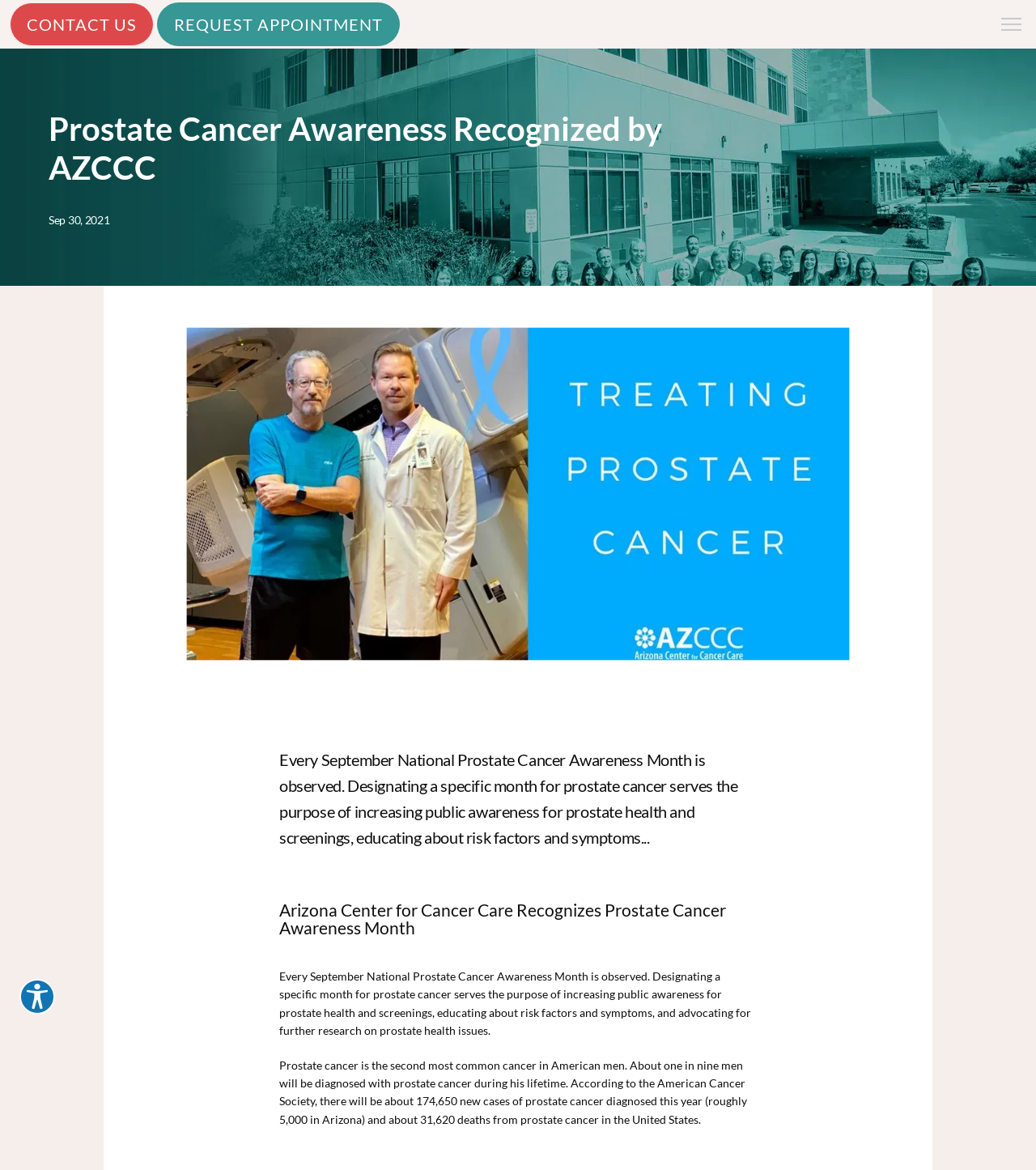What is the name of the organization that recognizes Prostate Cancer Awareness Month?
Using the information presented in the image, please offer a detailed response to the question.

The webpage mentions that Arizona Center for Cancer Care recognizes Prostate Cancer Awareness Month.